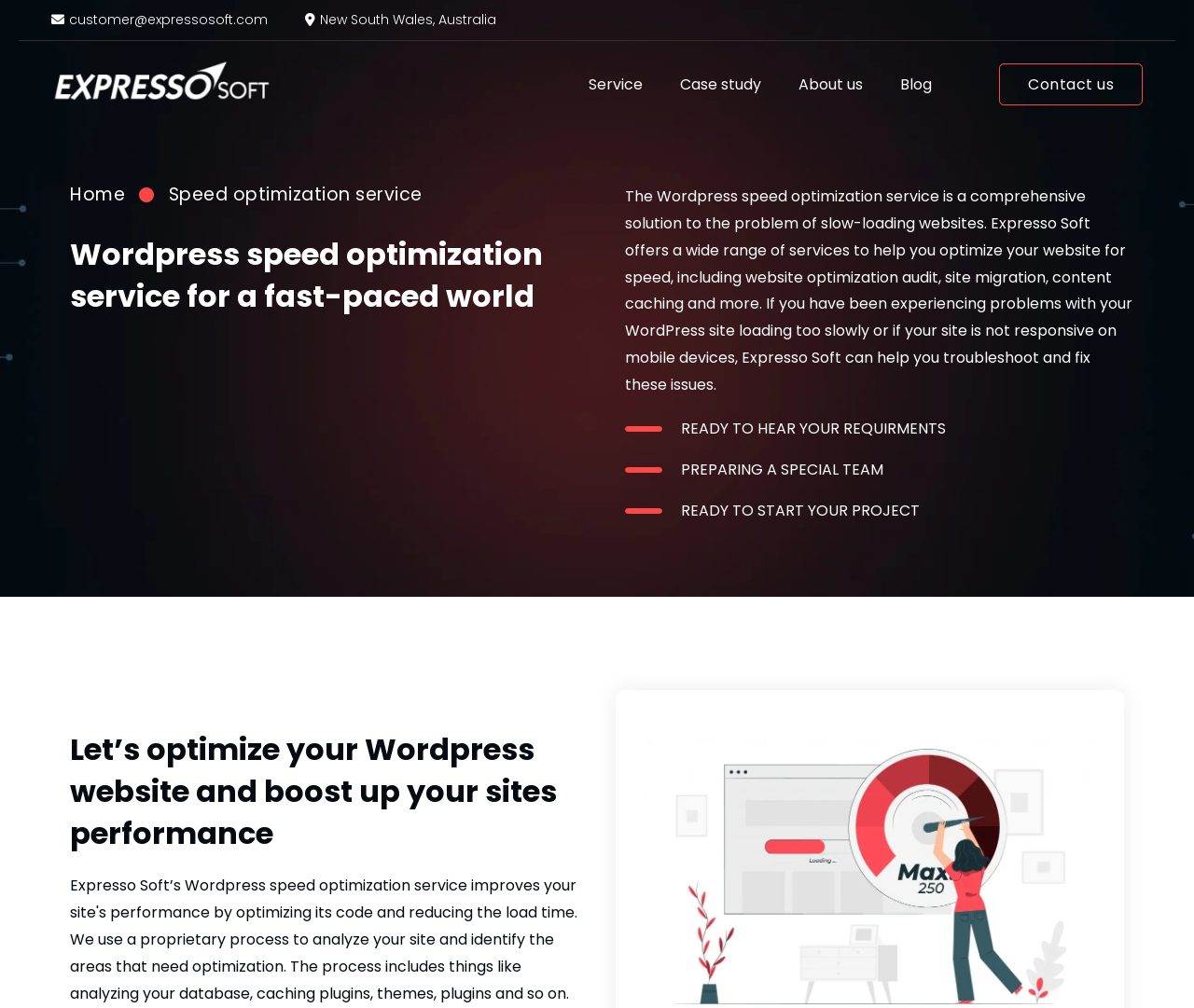Can you specify the bounding box coordinates for the region that should be clicked to fulfill this instruction: "View the 'Stella York Trunk Show' event".

None